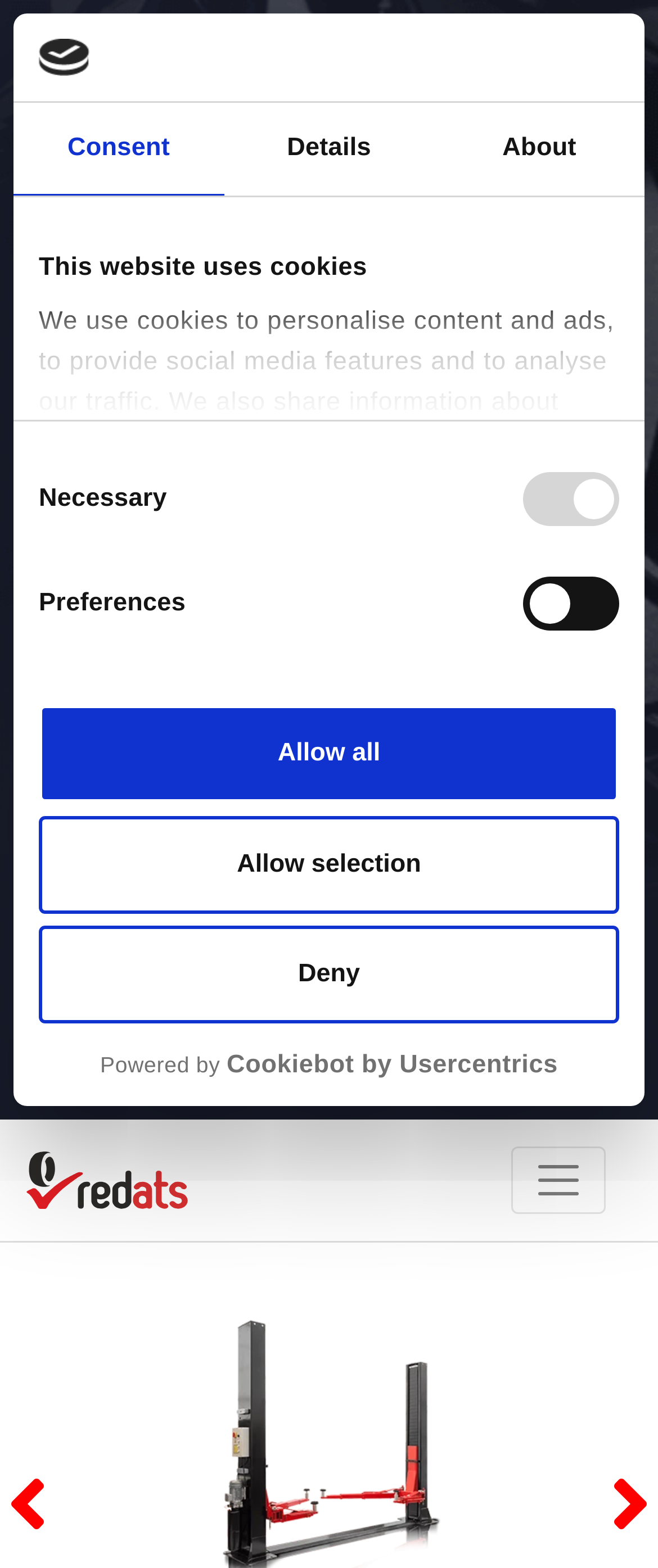Identify and extract the main heading from the webpage.

WORK WITH REDATS EQUIPMENT